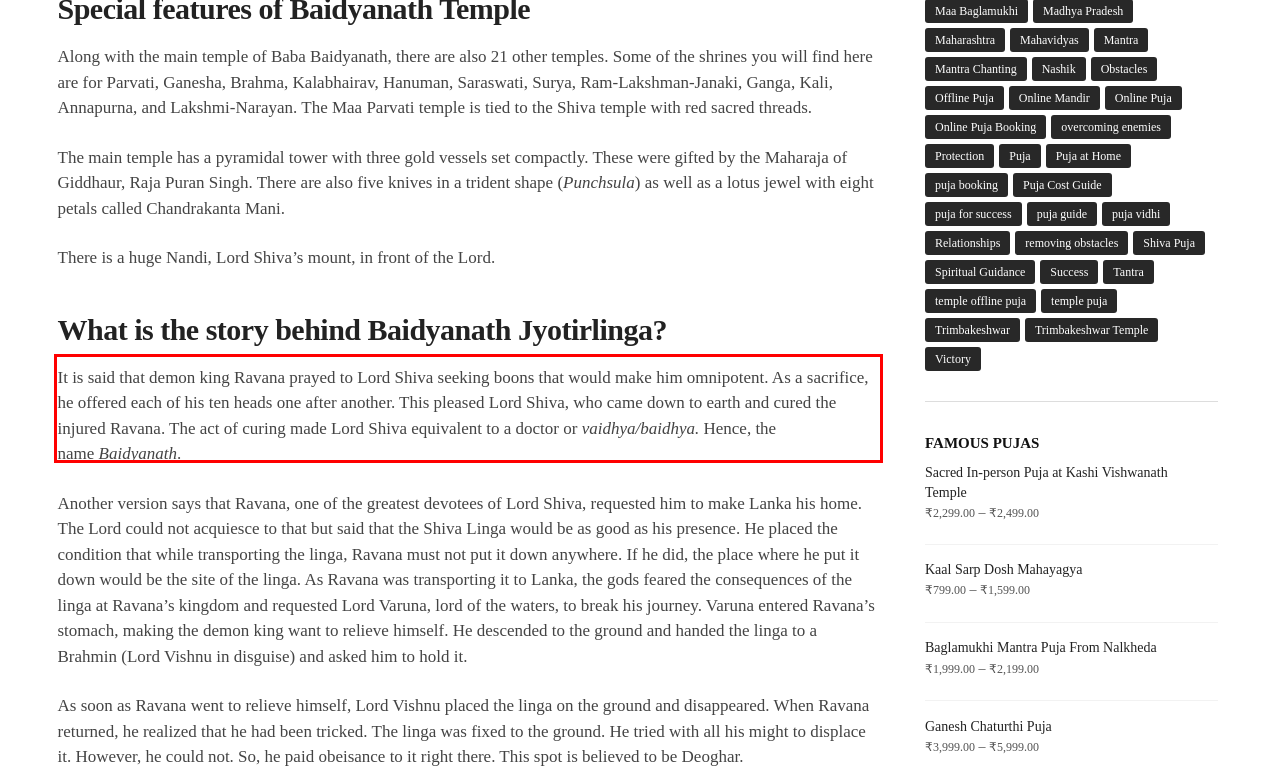Please perform OCR on the UI element surrounded by the red bounding box in the given webpage screenshot and extract its text content.

It is said that demon king Ravana prayed to Lord Shiva seeking boons that would make him omnipotent. As a sacrifice, he offered each of his ten heads one after another. This pleased Lord Shiva, who came down to earth and cured the injured Ravana. The act of curing made Lord Shiva equivalent to a doctor or vaidhya/baidhya. Hence, the name Baidyanath.